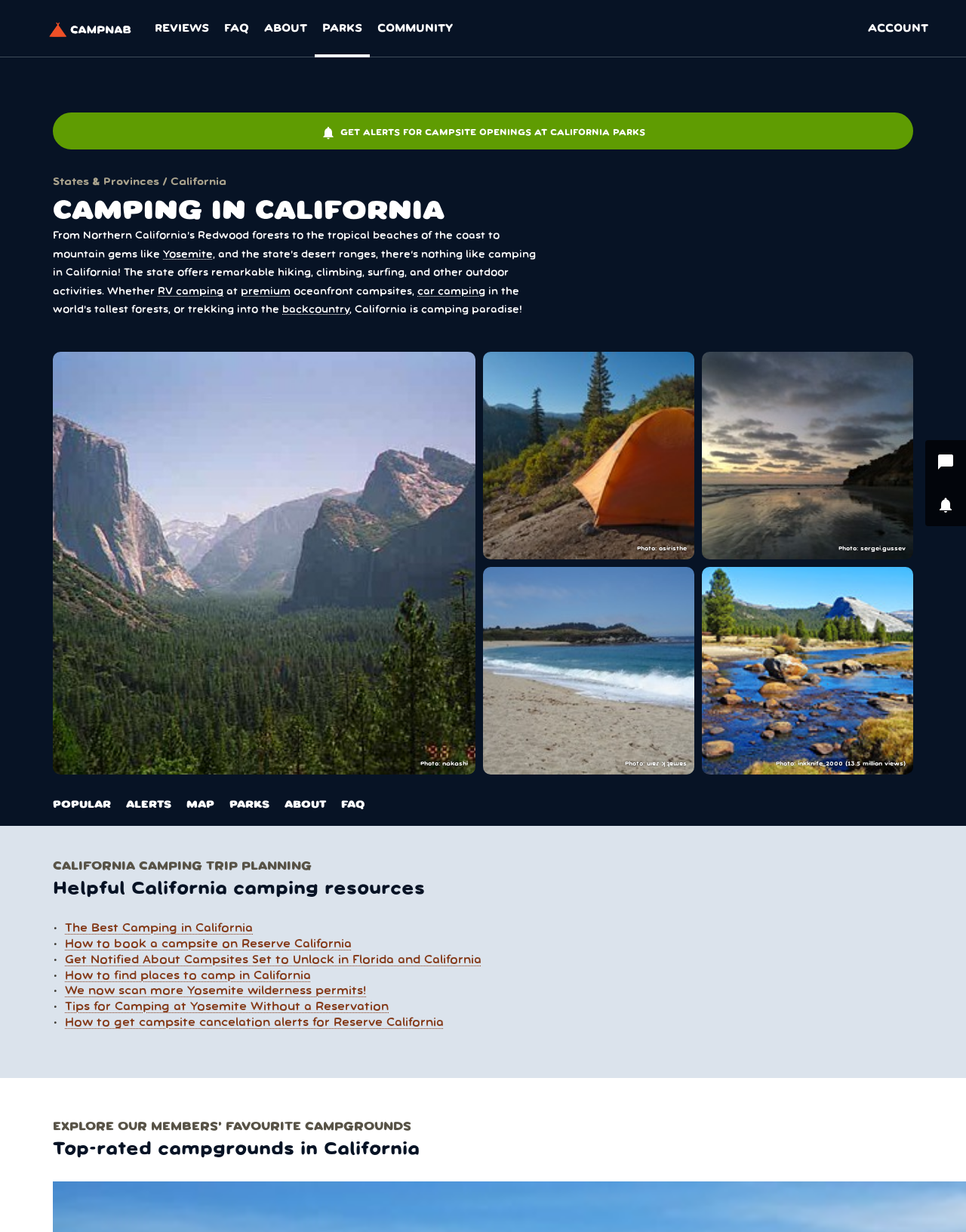Please determine and provide the text content of the webpage's heading.

CAMPING IN CALIFORNIA